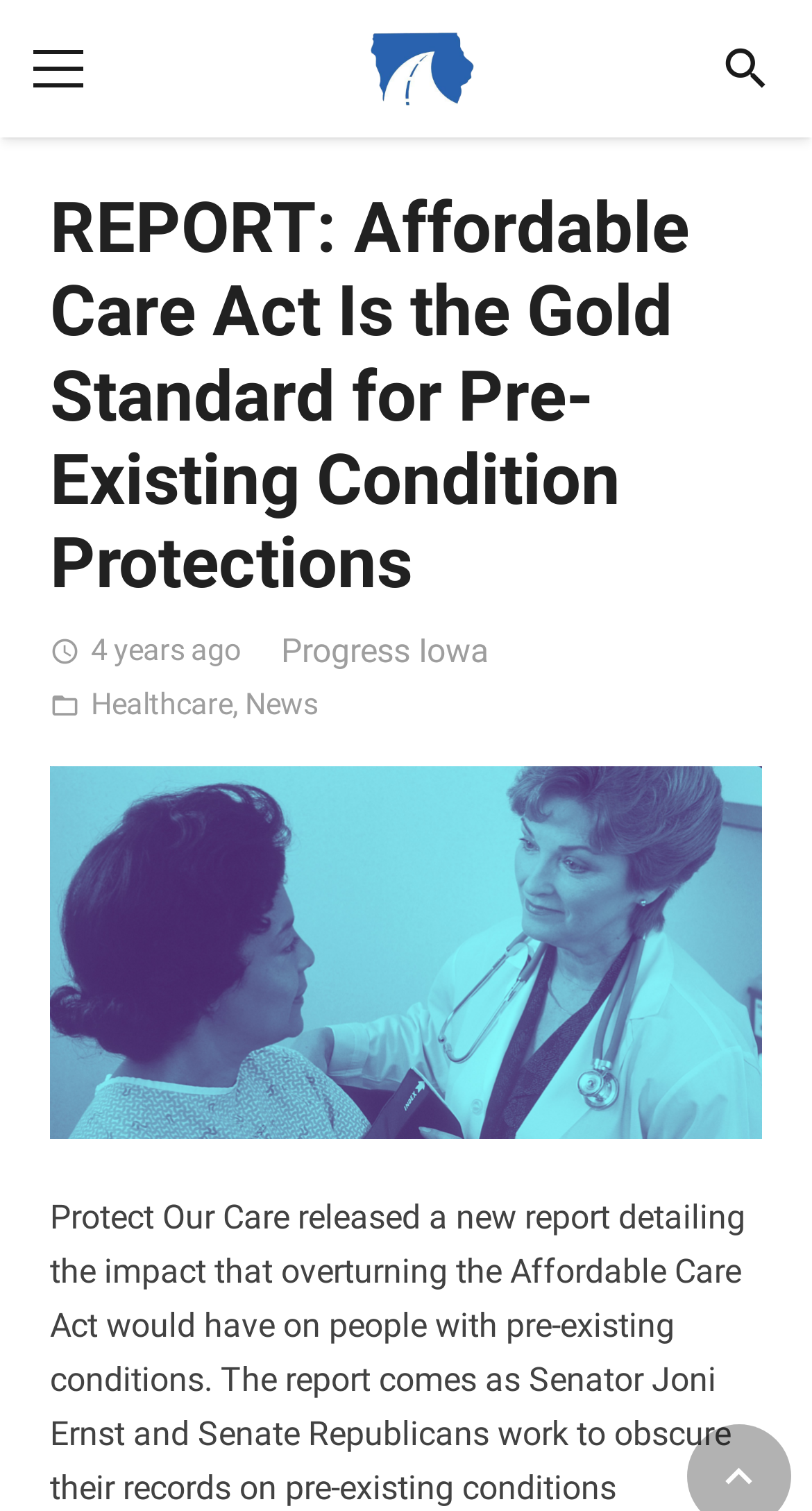Using the description "Healthcare", locate and provide the bounding box of the UI element.

[0.112, 0.454, 0.287, 0.478]